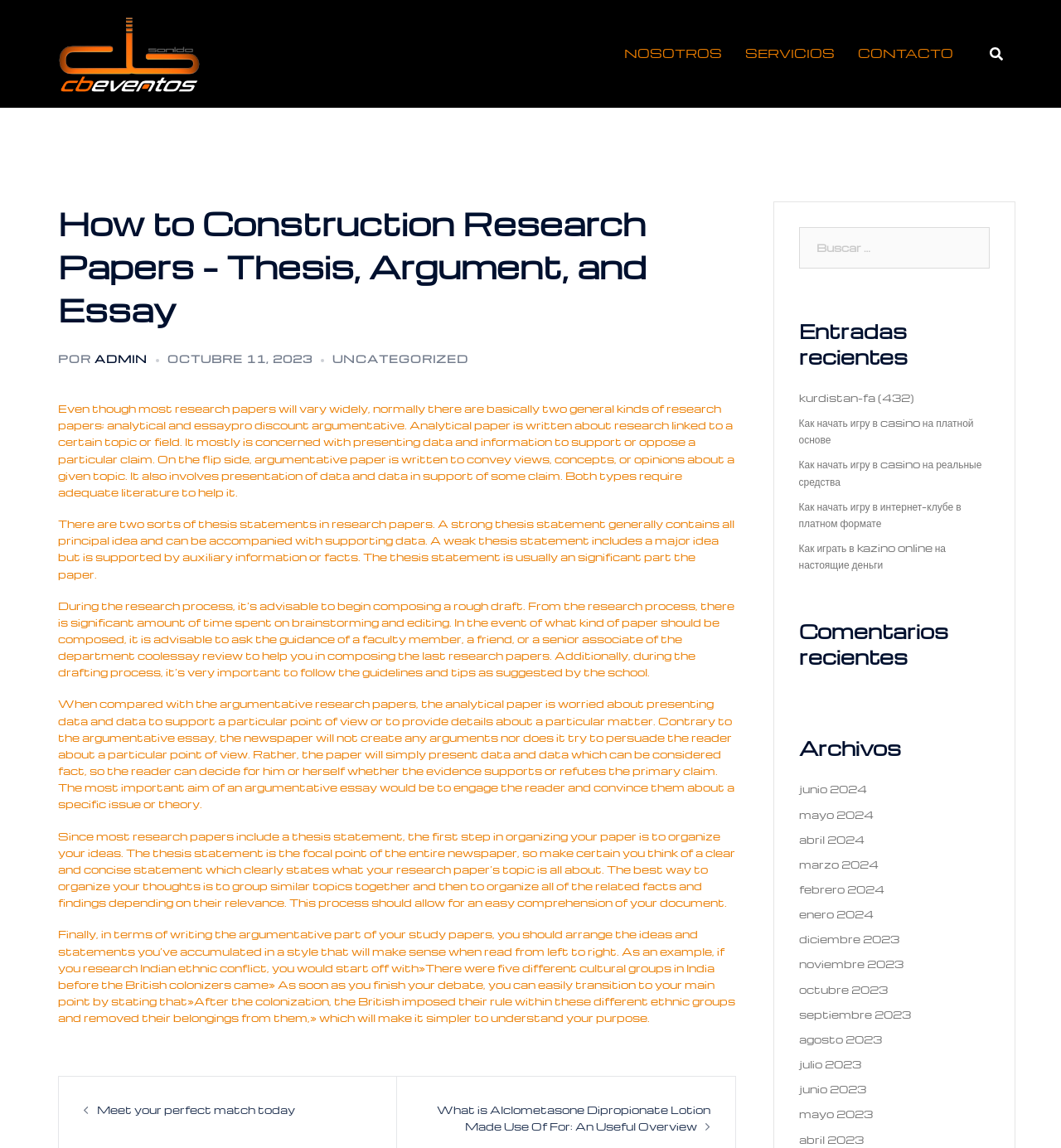Please specify the bounding box coordinates of the area that should be clicked to accomplish the following instruction: "Read the 'How to Construction Research Papers' article". The coordinates should consist of four float numbers between 0 and 1, i.e., [left, top, right, bottom].

[0.055, 0.175, 0.693, 0.894]